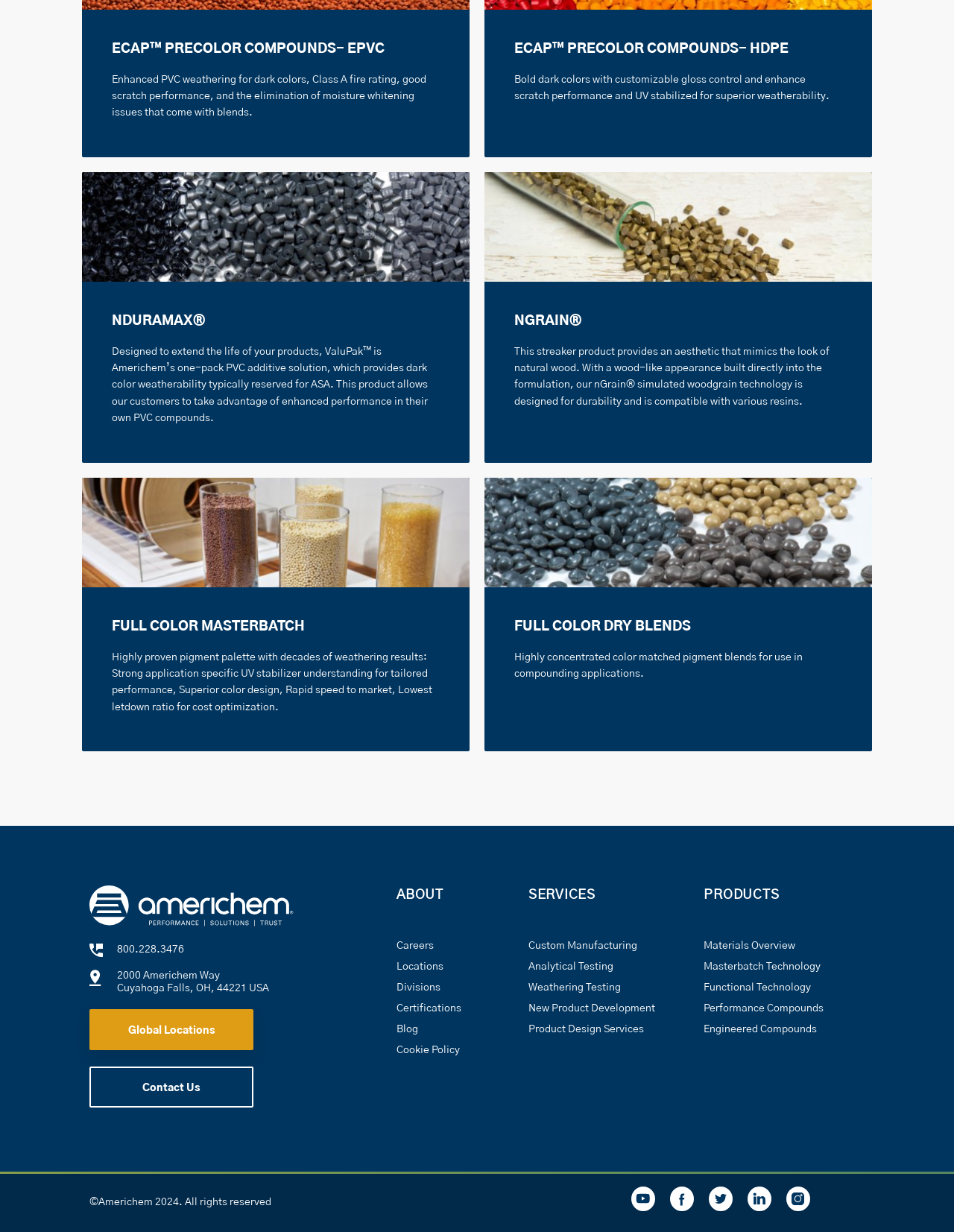What is the contact information of Americhem? Look at the image and give a one-word or short phrase answer.

800.228.3476